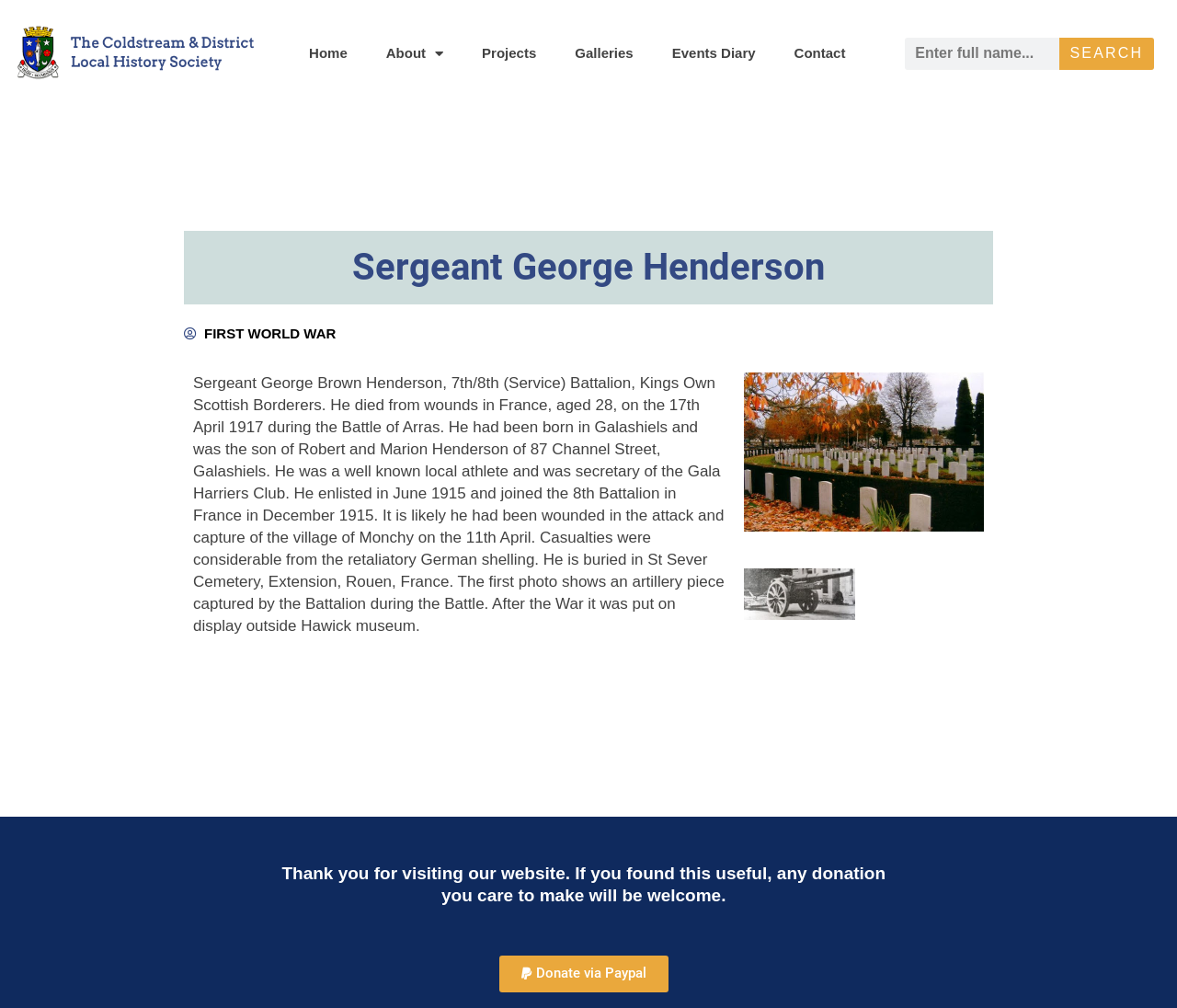Select the bounding box coordinates of the element I need to click to carry out the following instruction: "search for something".

[0.769, 0.037, 0.98, 0.069]